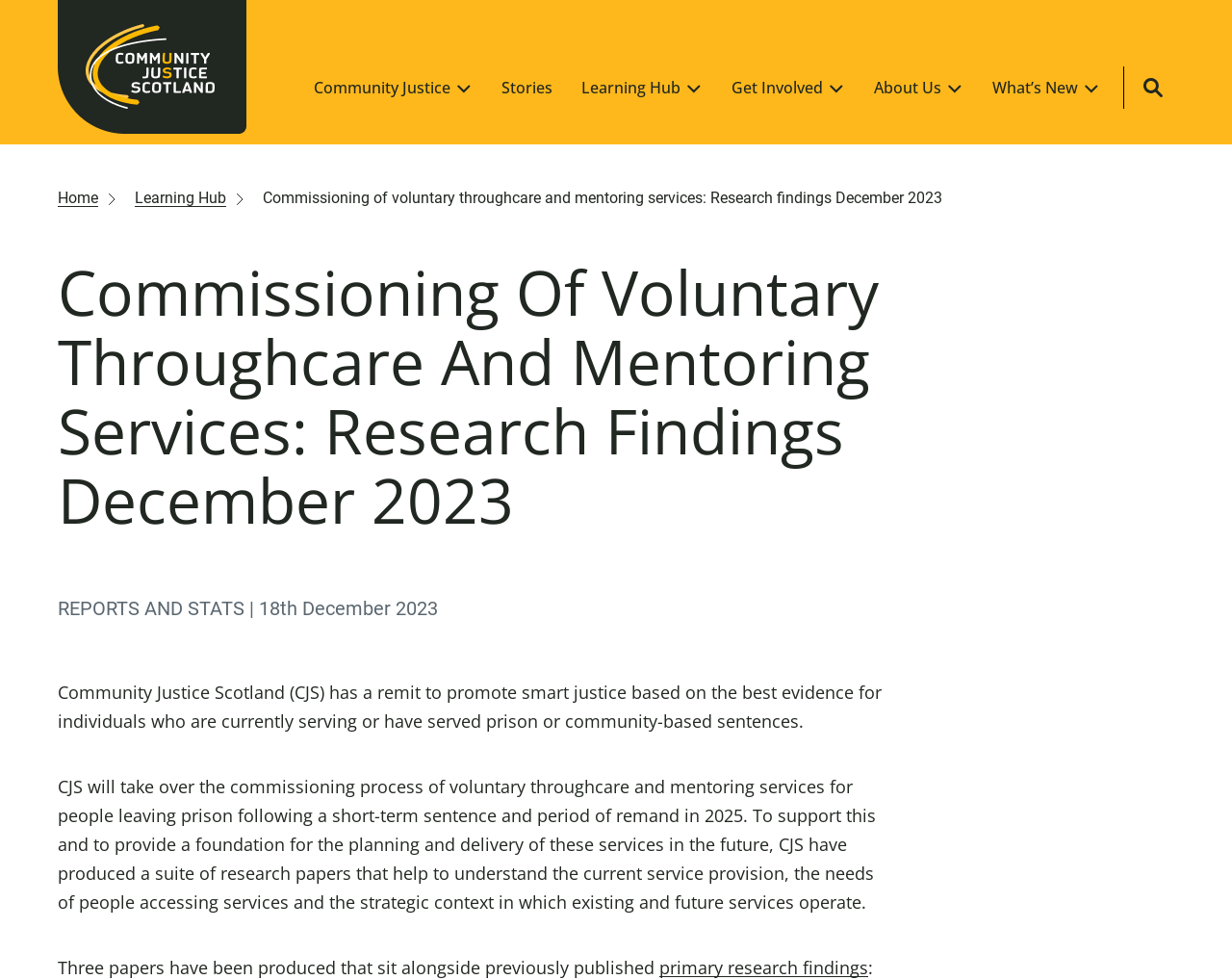Answer the following query with a single word or phrase:
What is the topic of the research findings?

Voluntary throughcare and mentoring services